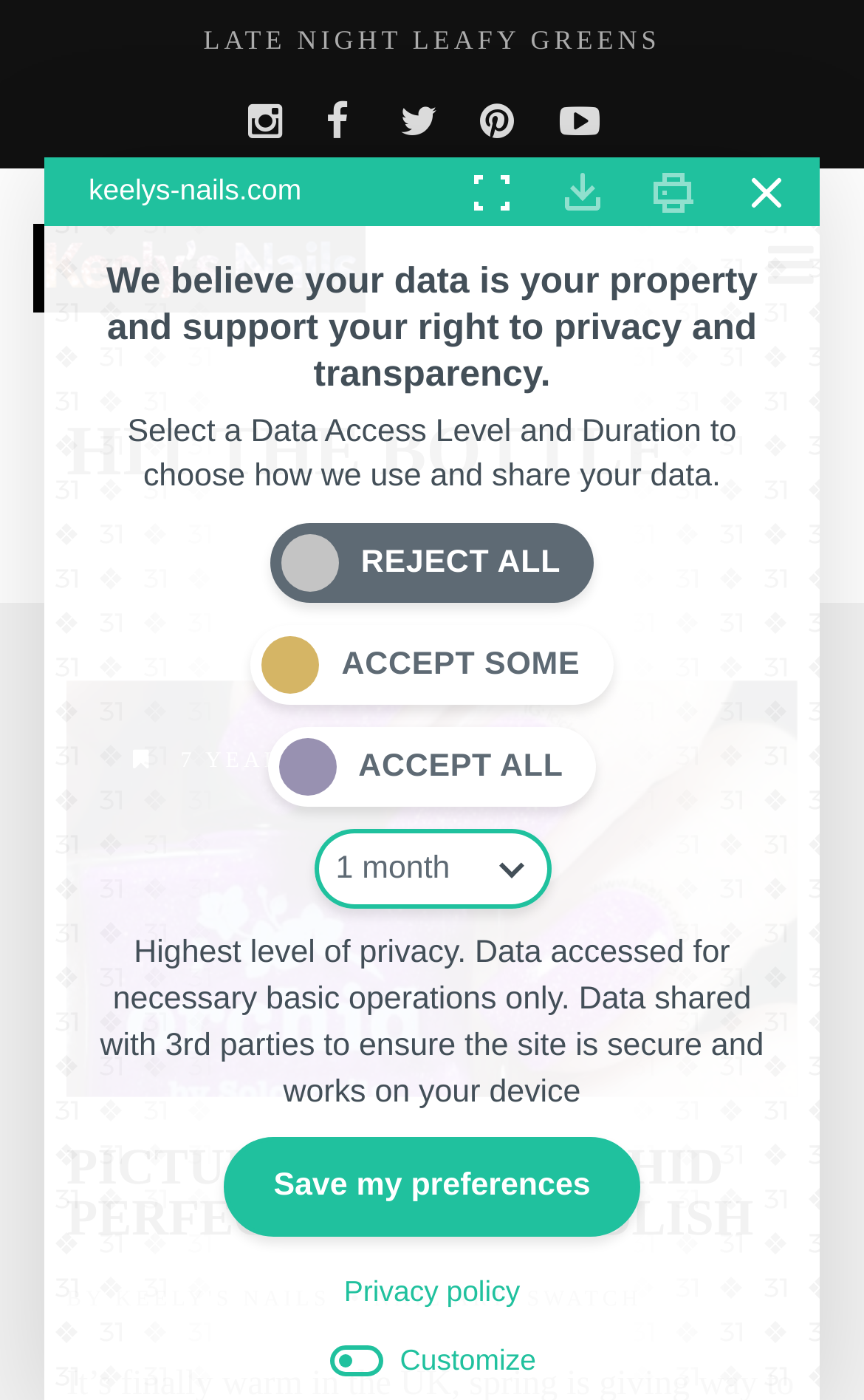Answer the question with a single word or phrase: 
What is the title of the first article?

TURQUOISE NAIL ART TUTORIAL